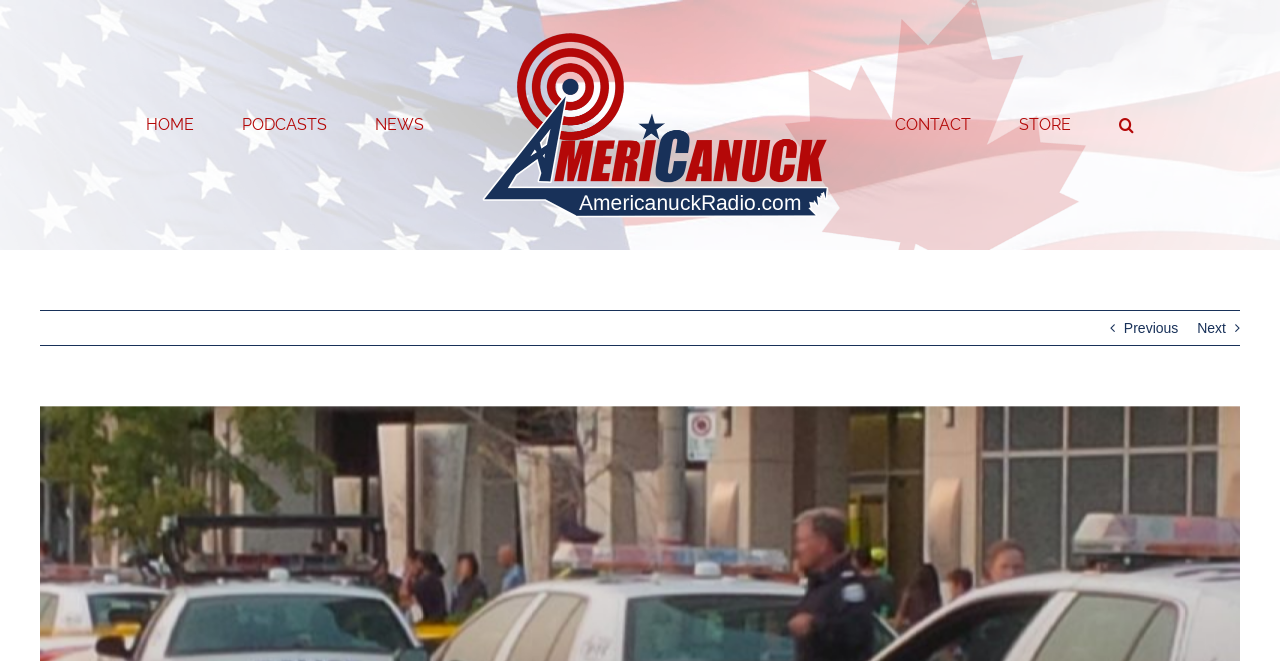Locate the bounding box coordinates of the region to be clicked to comply with the following instruction: "listen to podcasts". The coordinates must be four float numbers between 0 and 1, in the form [left, top, right, bottom].

[0.189, 0.125, 0.255, 0.252]